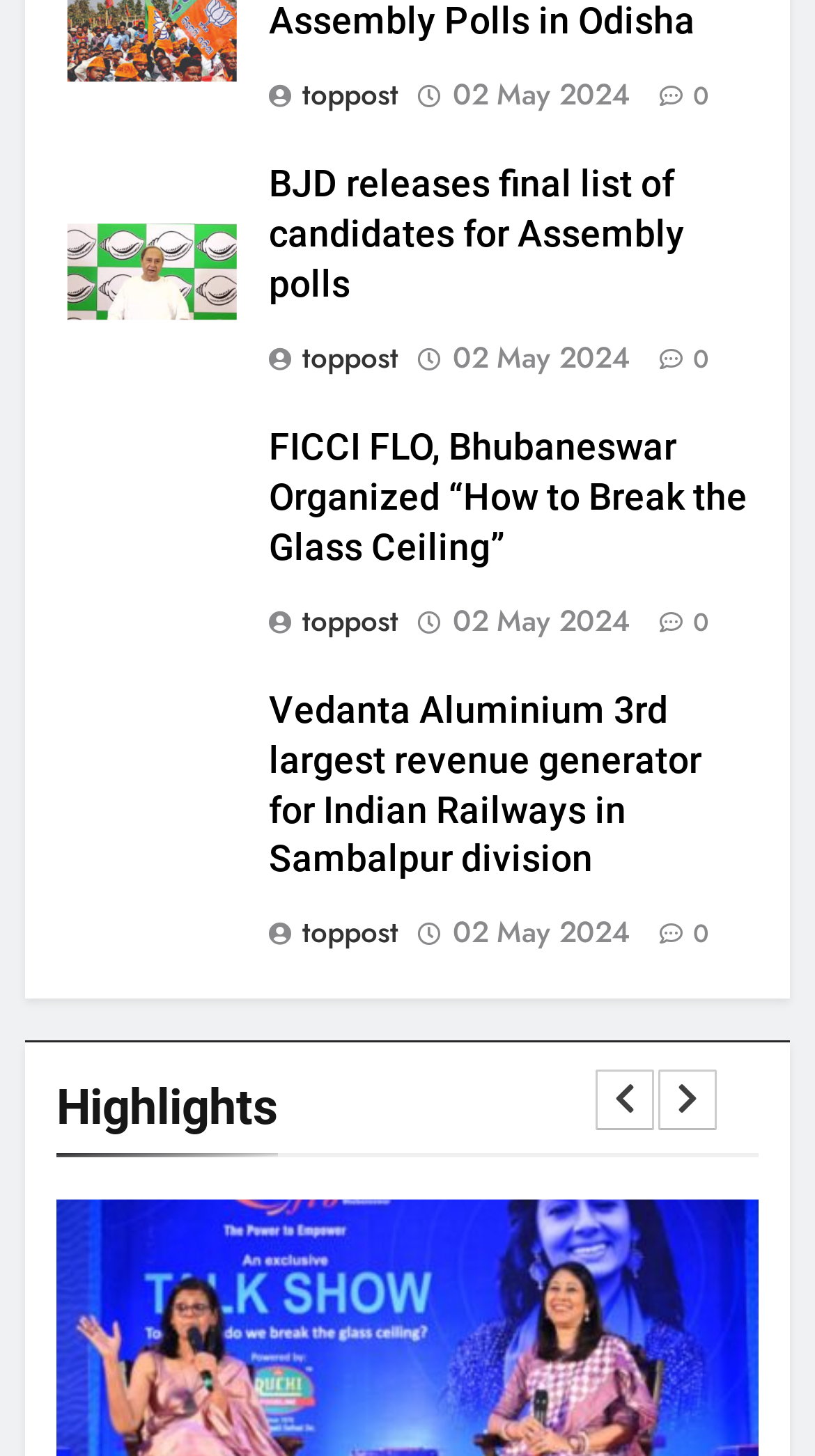What is the date of the news articles?
Based on the image, answer the question with a single word or brief phrase.

02 May 2024